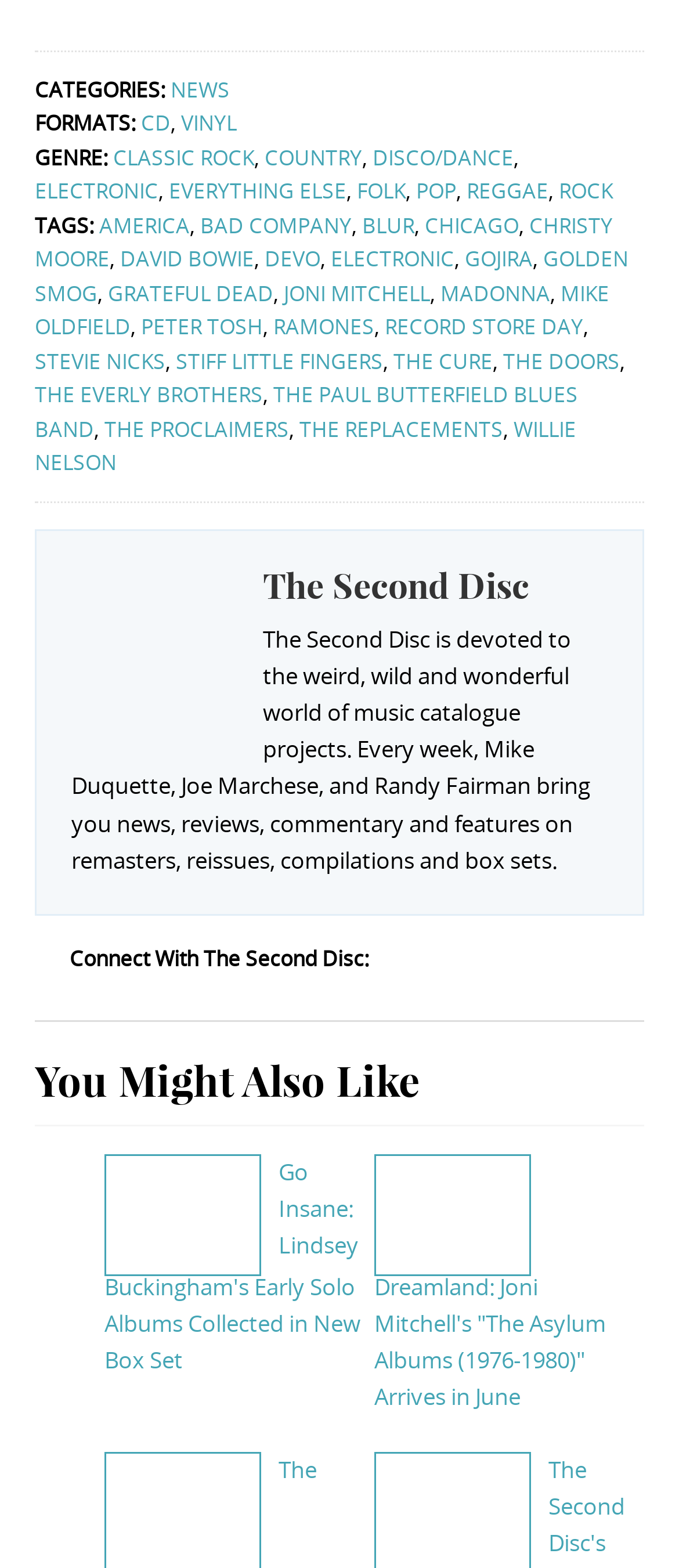What is the name of the website?
Look at the image and provide a detailed response to the question.

I determined the name of the website by looking at the heading element with the text 'The Second Disc' which is located at the top of the webpage, indicating that it is the title of the website.